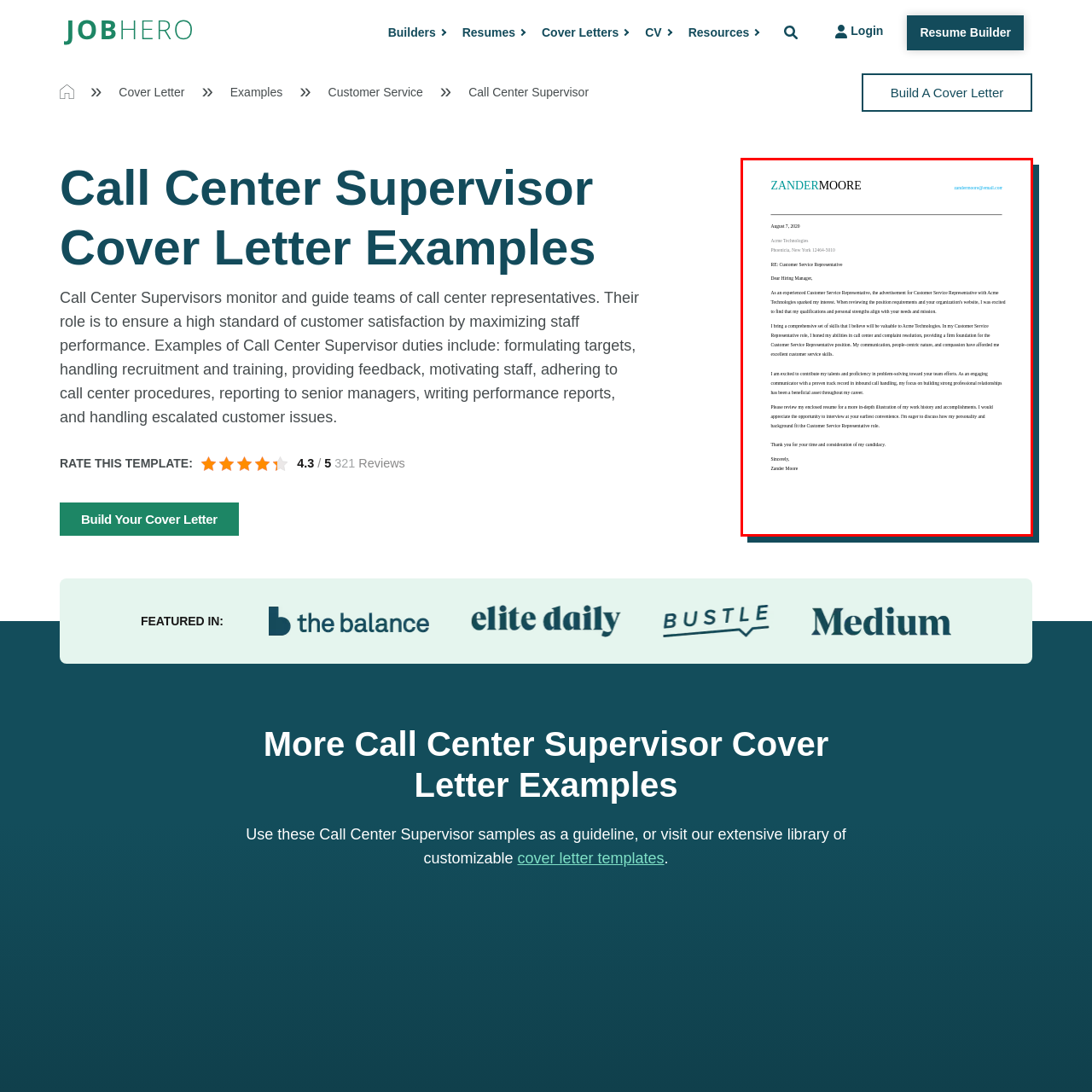Craft a comprehensive description of the image located inside the red boundary.

This image depicts a cover letter addressed to the hiring manager at Acme Technologies, written by a candidate named Zander Moore. Dated August 7, 2020, the letter expresses the candidate's enthusiasm for the position of Customer Service Representative. Zander highlights their experience and qualifications, emphasizing problem-solving skills and a strong commitment to customer satisfaction. The letter showcases professional formatting, featuring the candidate's name prominently at the top, along with contact information. Overall, it serves as an effective example of a well-crafted cover letter tailored for a customer service role, illustrating the candidate's readiness and fit for the position.